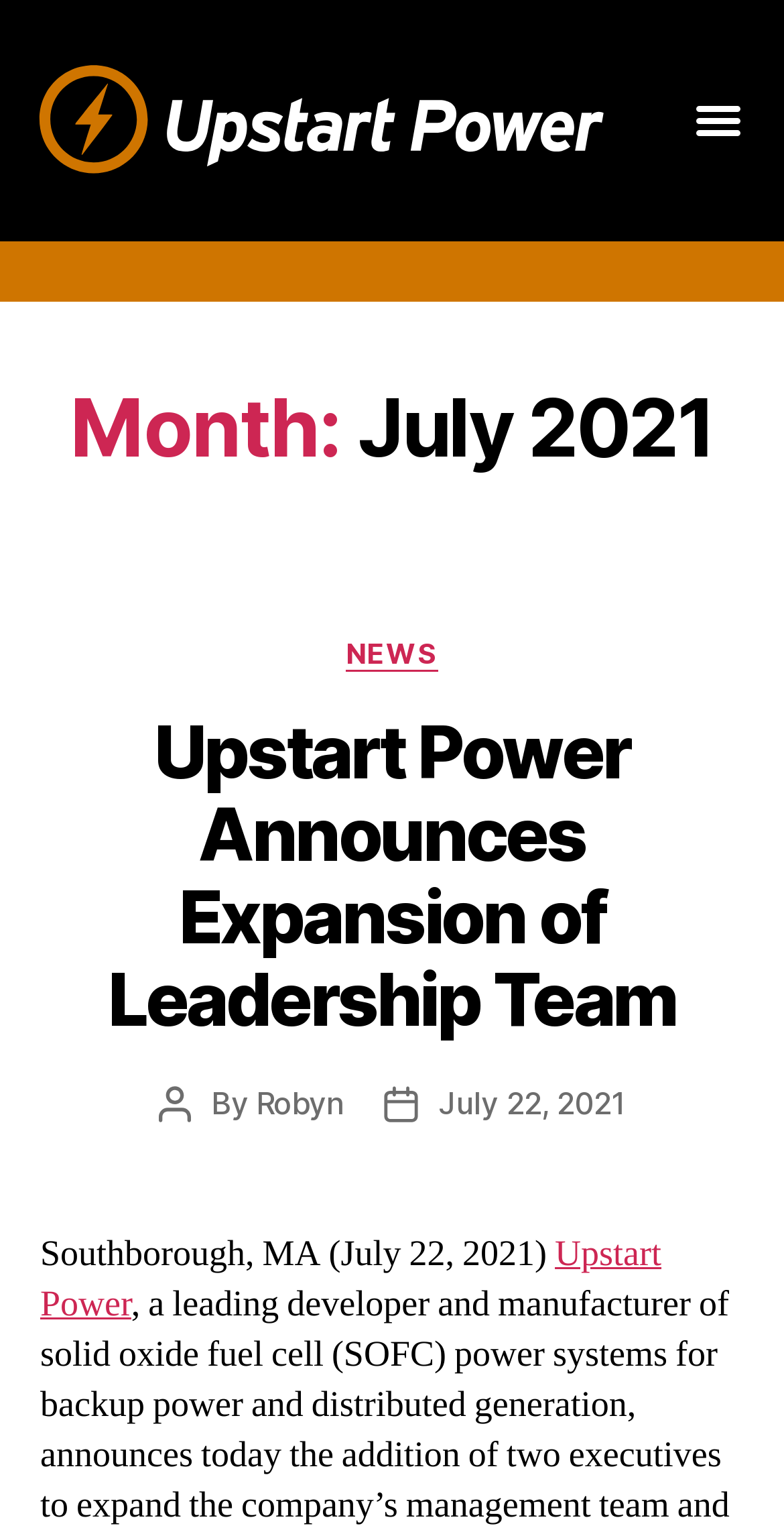Identify the bounding box for the UI element described as: "July 22, 2021". Ensure the coordinates are four float numbers between 0 and 1, formatted as [left, top, right, bottom].

[0.559, 0.705, 0.797, 0.73]